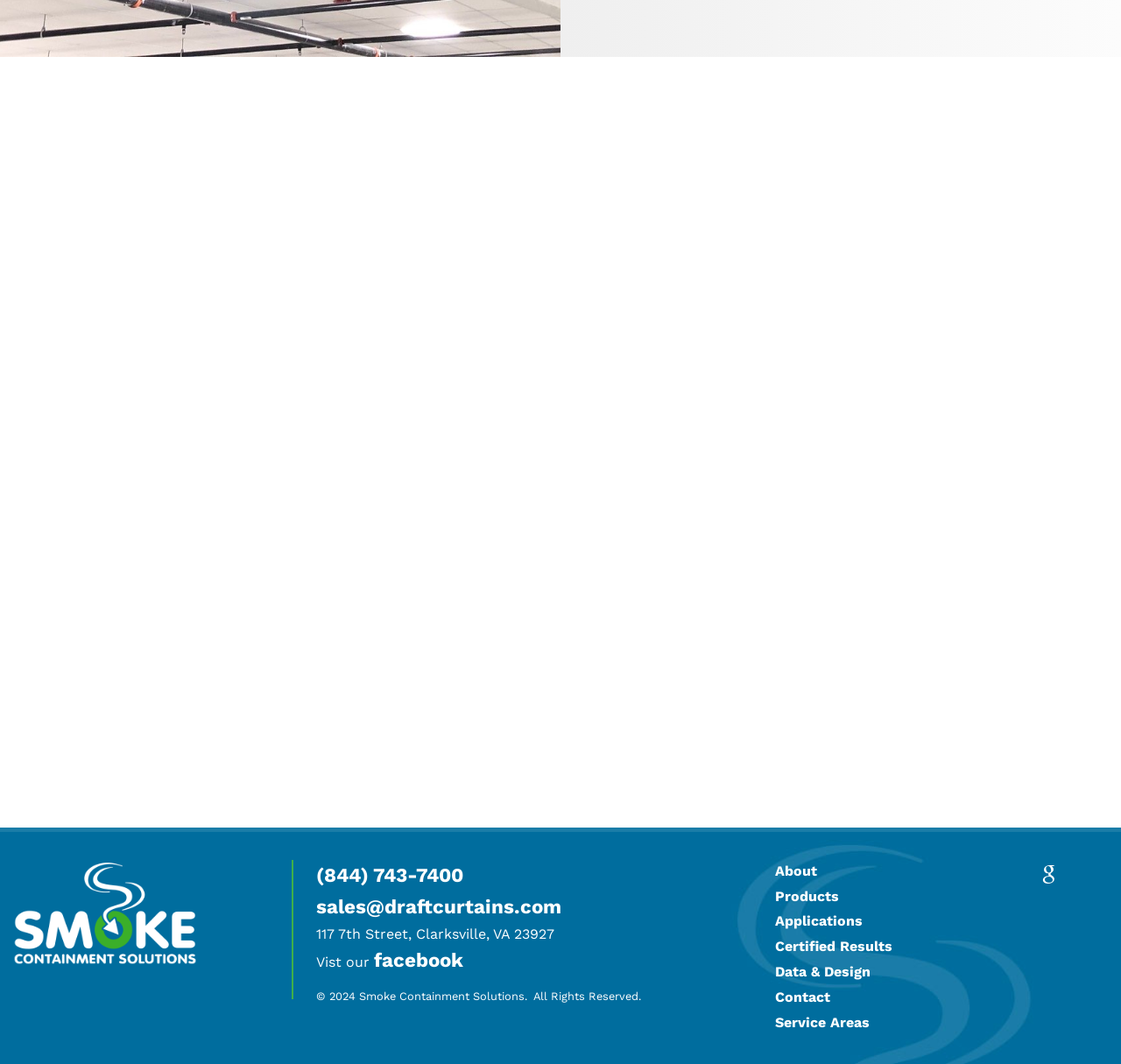What is the copyright year of the webpage?
Using the image, give a concise answer in the form of a single word or short phrase.

2024